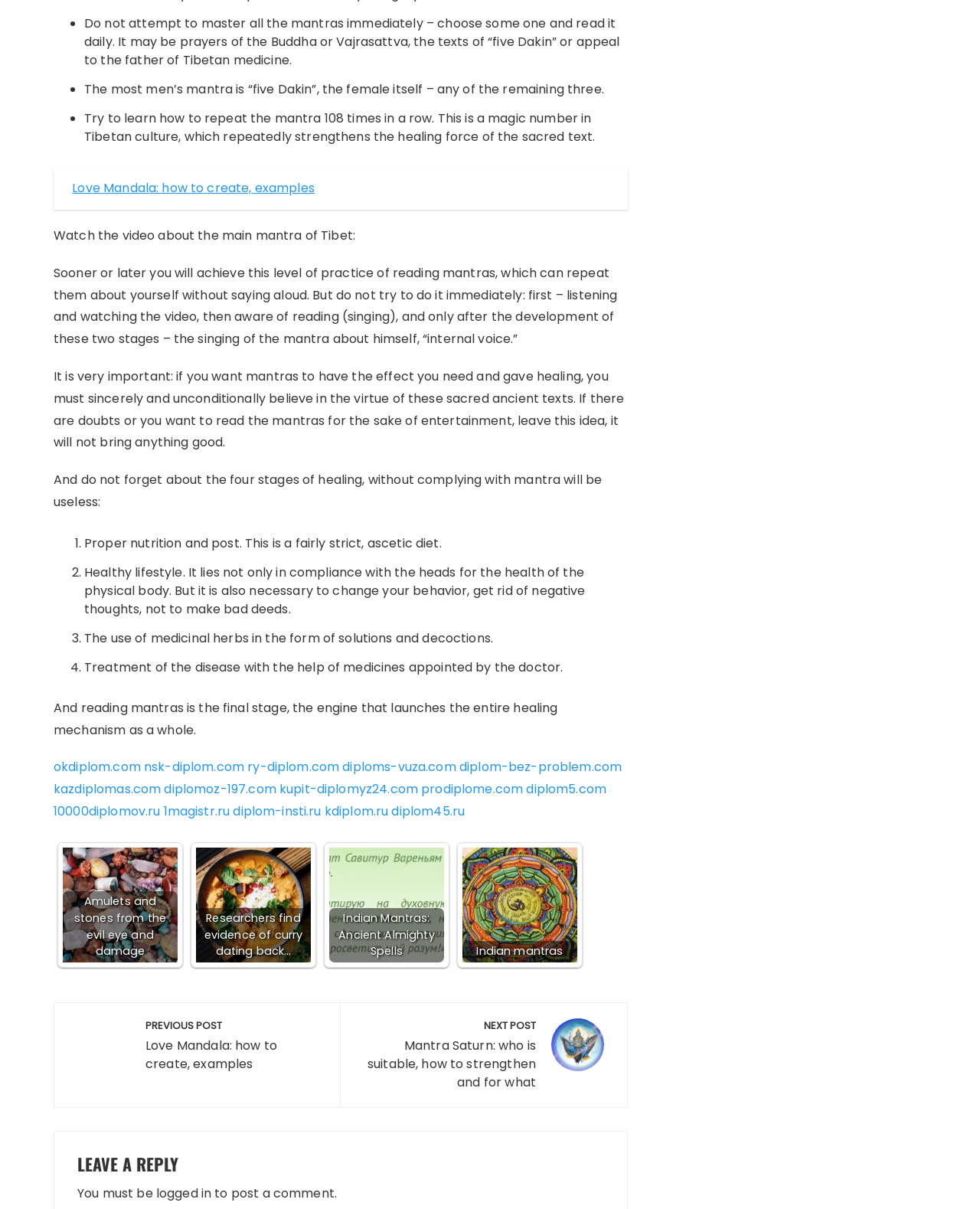How many links are provided for further reading?
Look at the image and provide a short answer using one word or a phrase.

13